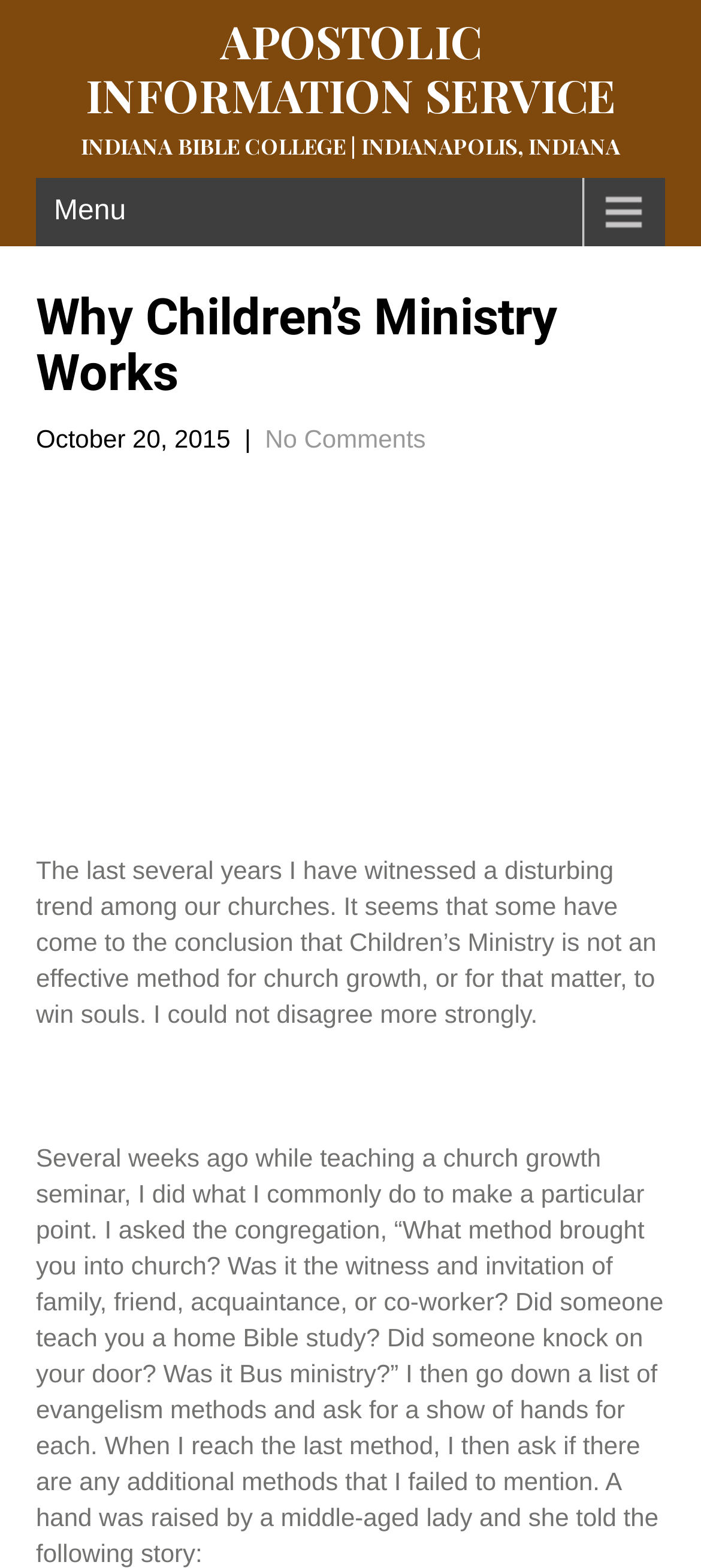Based on the image, give a detailed response to the question: What is the name of the organization?

The name of the organization can be found in the header section of the webpage, where it is written as 'APOSTOLIC INFORMATION SERVICE INDIANA BIBLE COLLEGE | INDIANAPOLIS, INDIANA'.